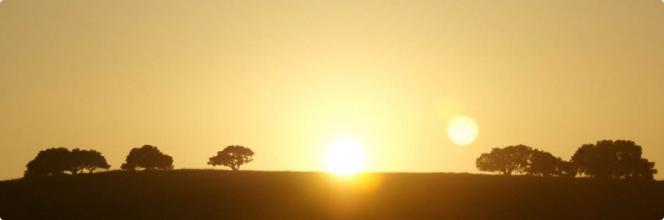Explain in detail what you see in the image.

A serene landscape at sunset, featuring a gentle horizon adorned with silhouetted trees. The golden sun sinks slowly, casting a warm glow across the sky and illuminating the scene with ethereal light. The tranquil ambiance suggests a sense of peace and reflection, inviting viewers to ponder the beauty of nature and the passage of time.